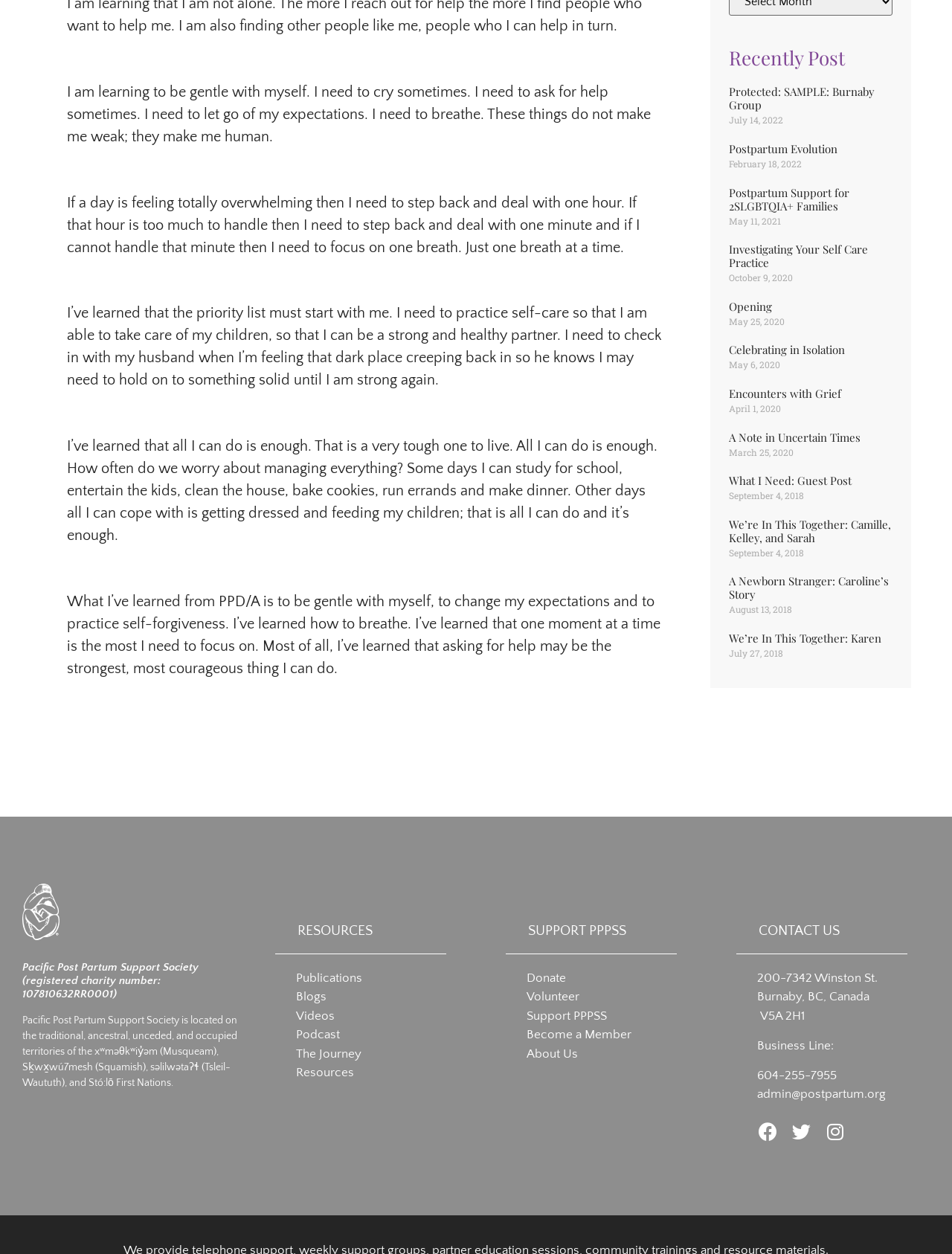Please determine the bounding box coordinates for the element that should be clicked to follow these instructions: "Read the article 'Postpartum Evolution'".

[0.766, 0.113, 0.938, 0.124]